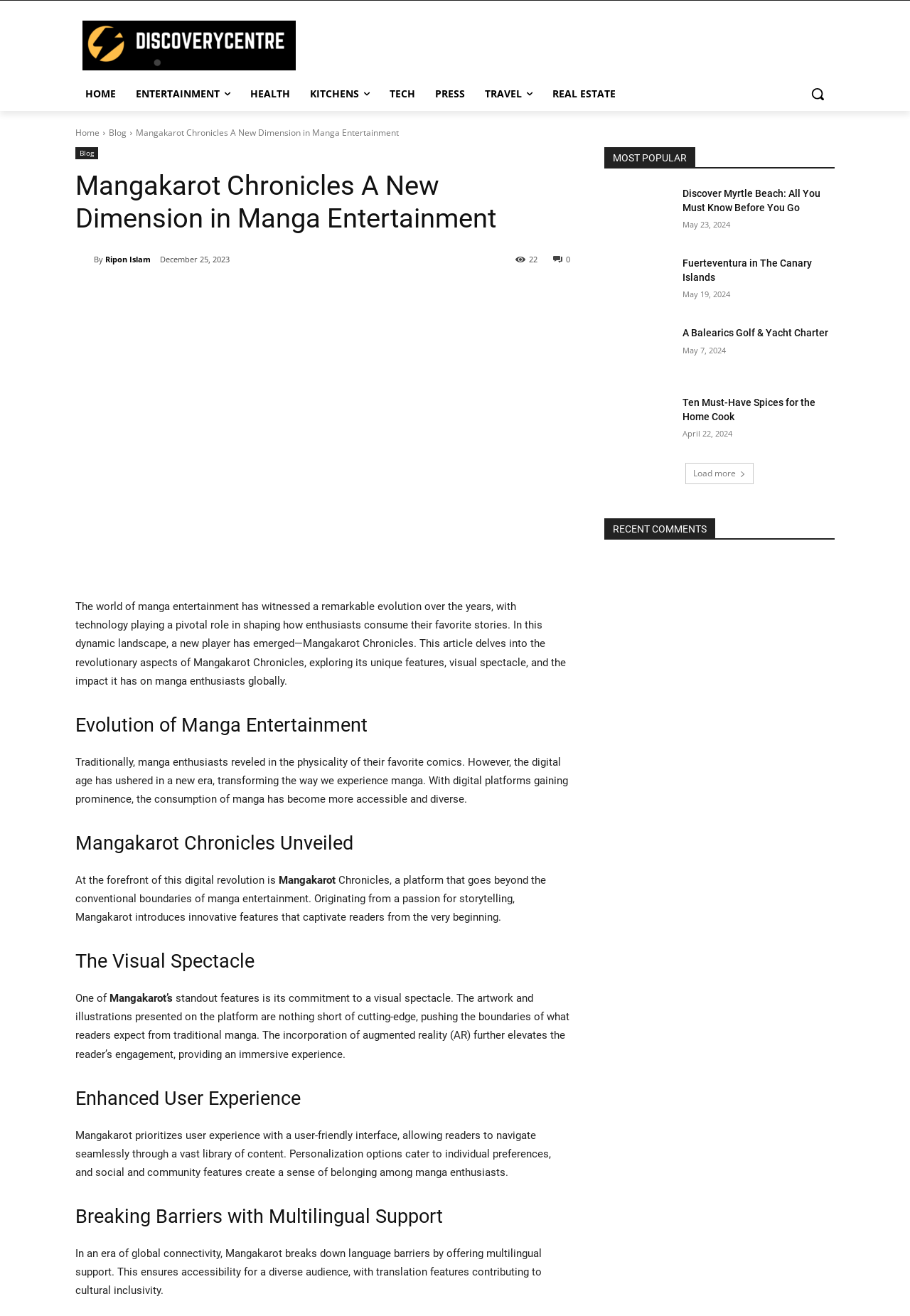Find the bounding box coordinates of the clickable region needed to perform the following instruction: "Search for something". The coordinates should be provided as four float numbers between 0 and 1, i.e., [left, top, right, bottom].

[0.88, 0.058, 0.917, 0.084]